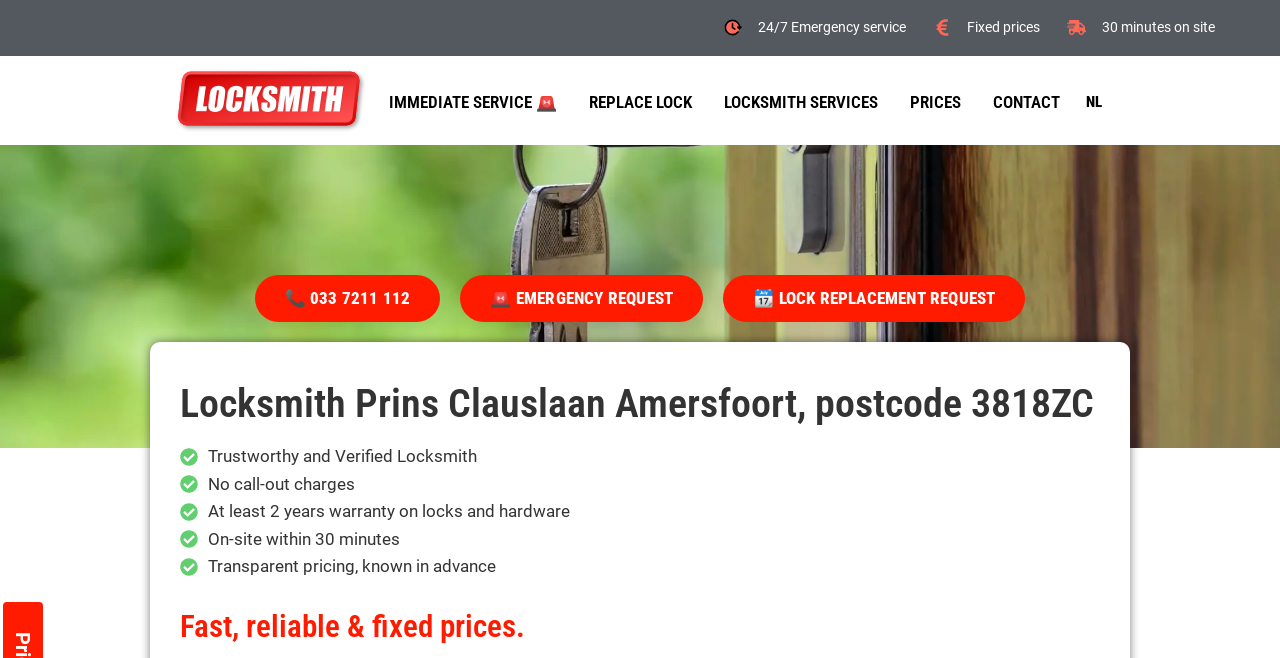Can you provide the bounding box coordinates for the element that should be clicked to implement the instruction: "Click on the 'IMMEDIATE SERVICE' button"?

[0.291, 0.12, 0.447, 0.19]